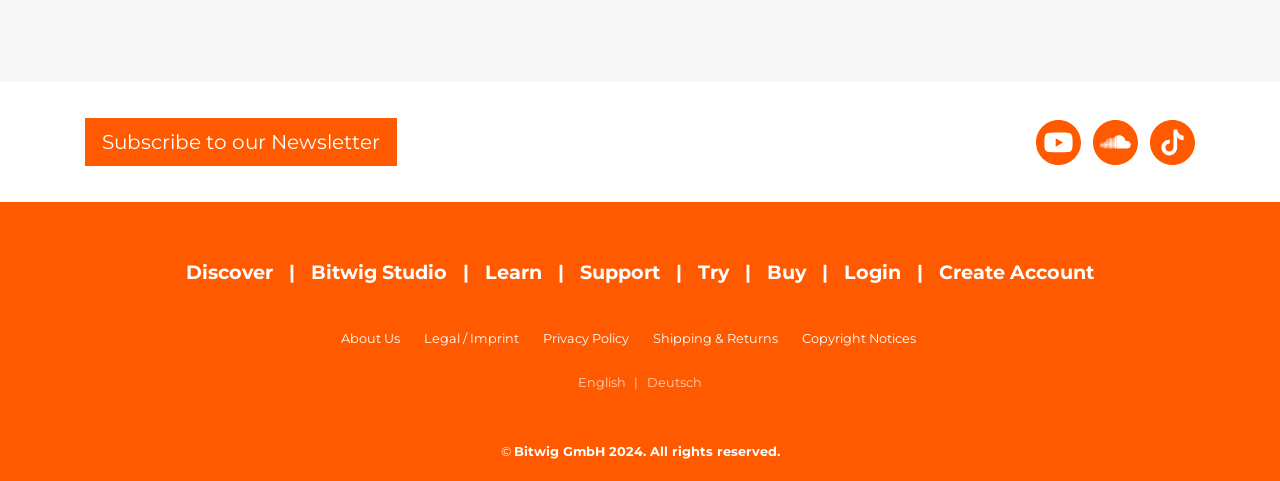Please determine the bounding box coordinates of the clickable area required to carry out the following instruction: "Visit the Youtube channel". The coordinates must be four float numbers between 0 and 1, represented as [left, top, right, bottom].

[0.809, 0.278, 0.845, 0.309]